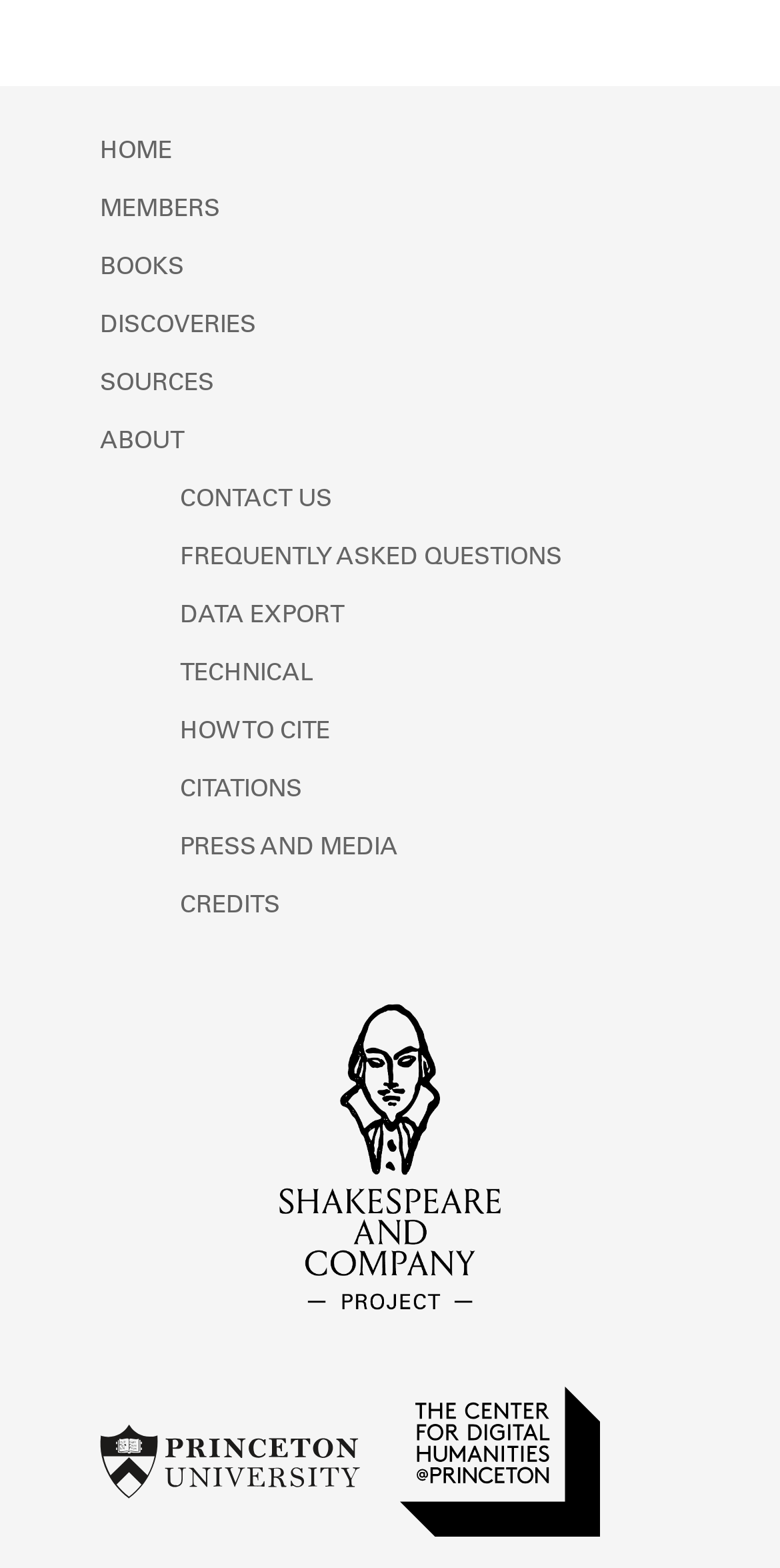Answer the question briefly using a single word or phrase: 
What is the name of the university?

Princeton University